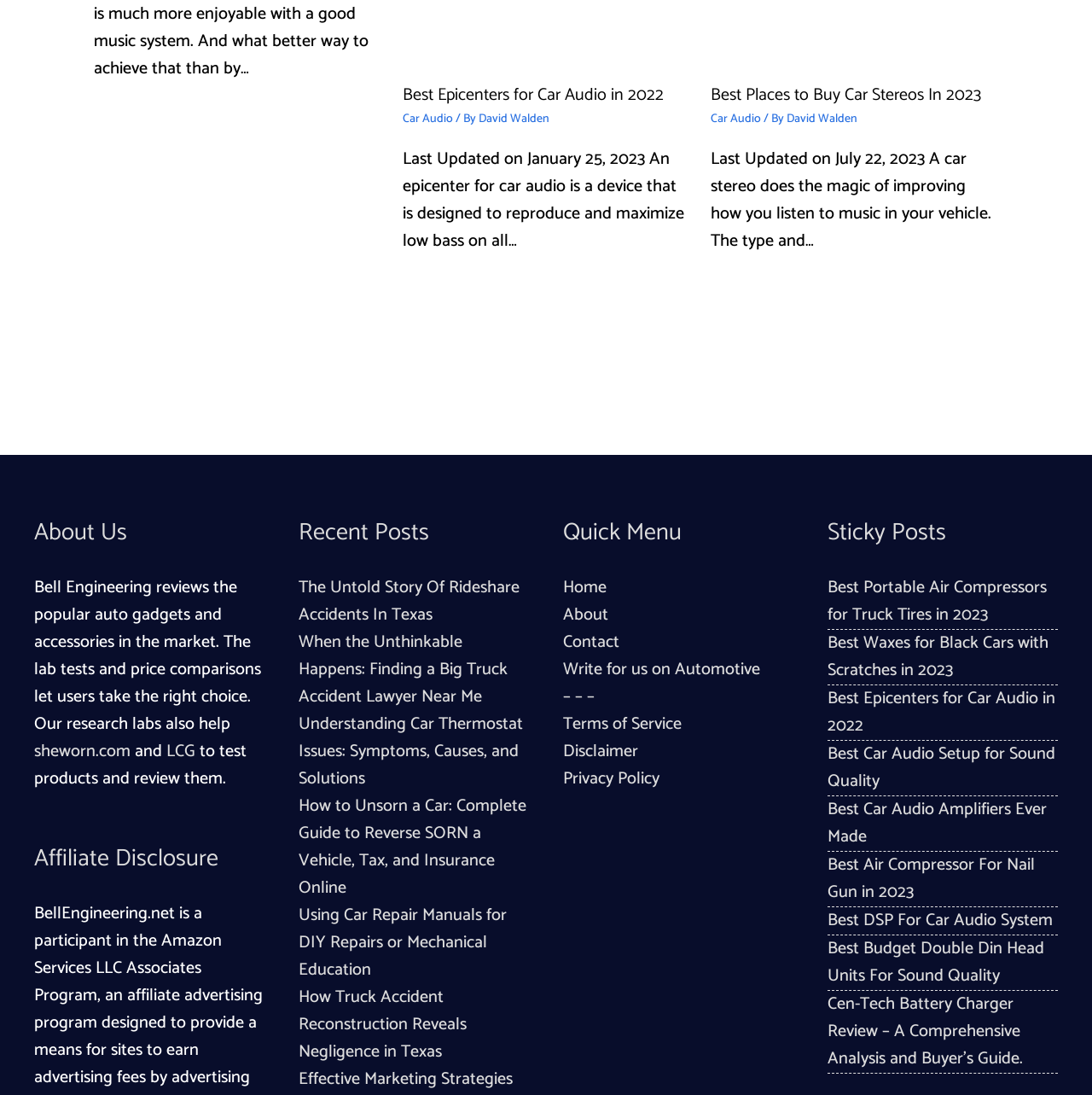Please mark the clickable region by giving the bounding box coordinates needed to complete this instruction: "Click on the 'Best Epicenters for Car Audio in 2022' link".

[0.368, 0.074, 0.608, 0.1]